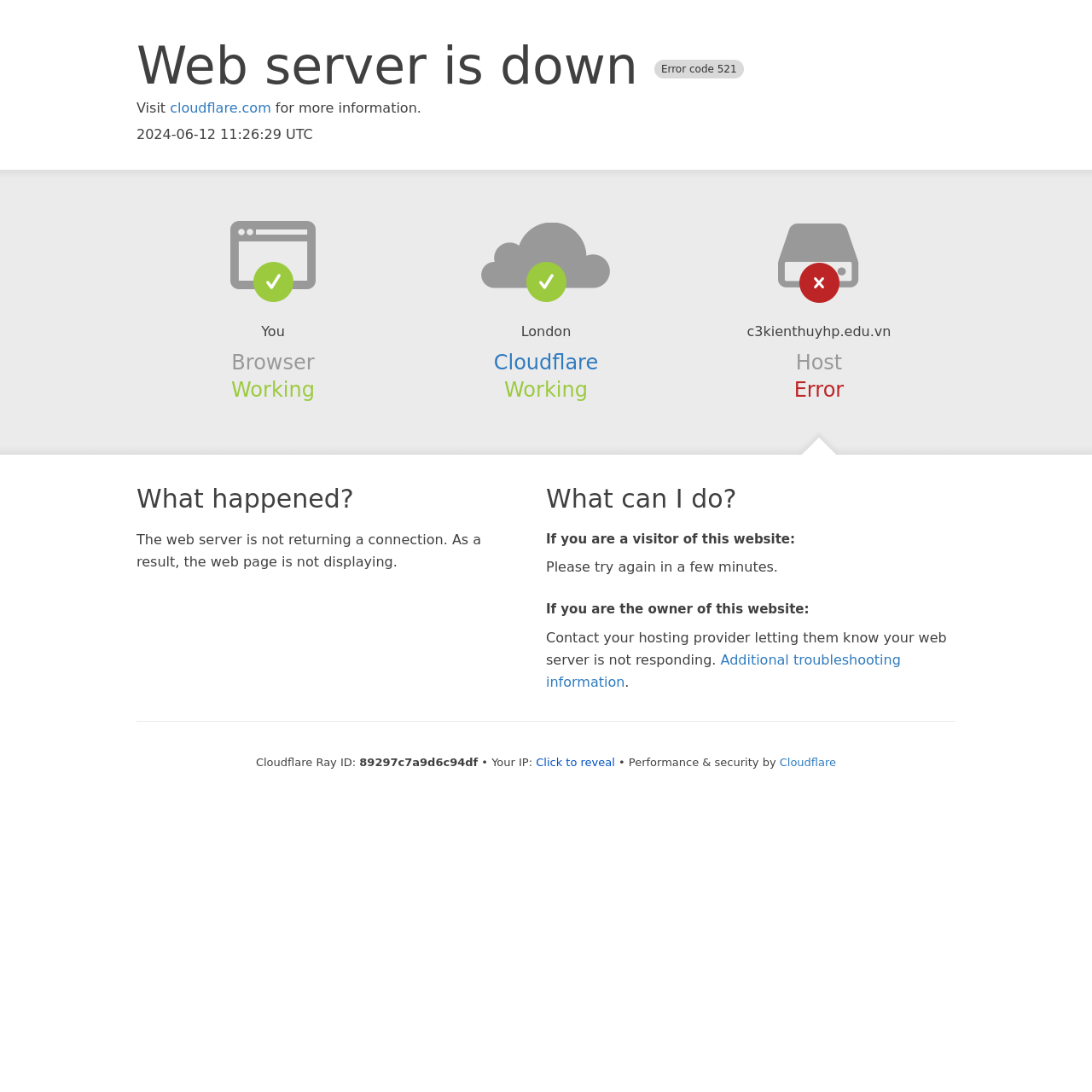For the following element description, predict the bounding box coordinates in the format (top-left x, top-left y, bottom-right x, bottom-right y). All values should be floating point numbers between 0 and 1. Description: Shop

None